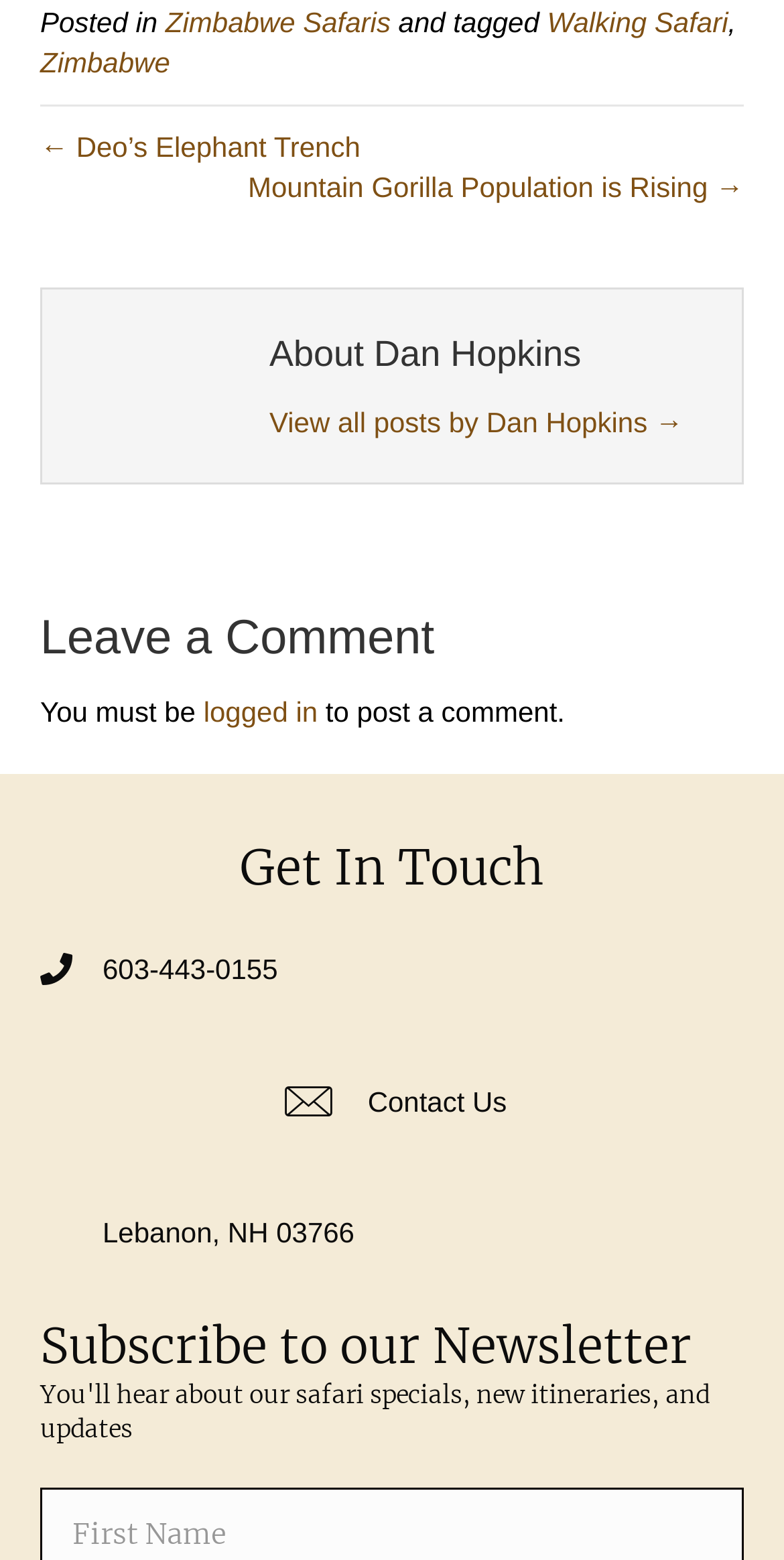Reply to the question with a single word or phrase:
What is the topic of the current article?

Zimbabwe Safaris